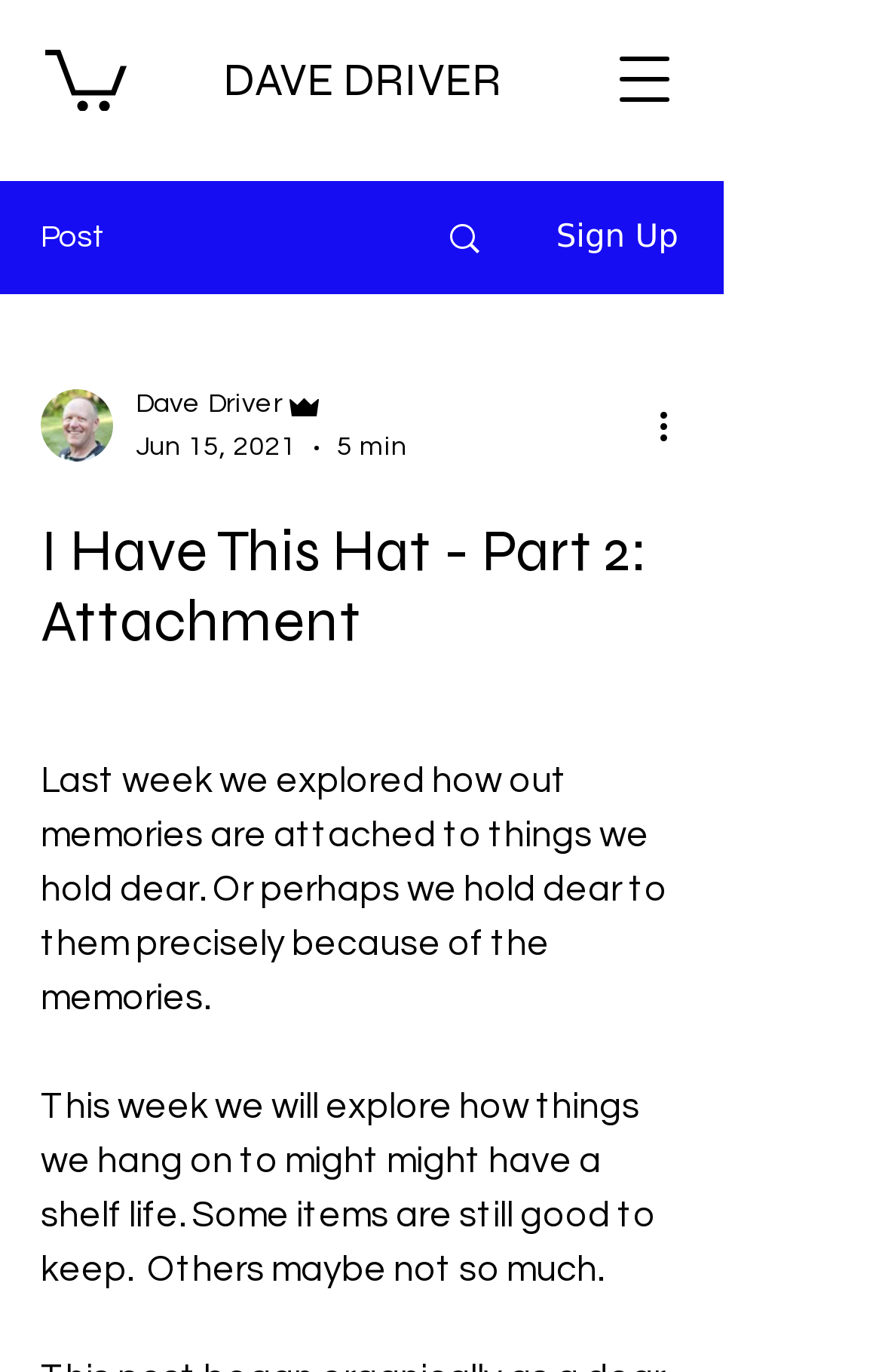What is the topic of this post?
Please use the image to provide an in-depth answer to the question.

The topic of this post is related to 'Attachment' which is mentioned in the heading element with bounding box coordinates [0.046, 0.376, 0.774, 0.479] as 'I Have This Hat - Part 2: Attachment'.